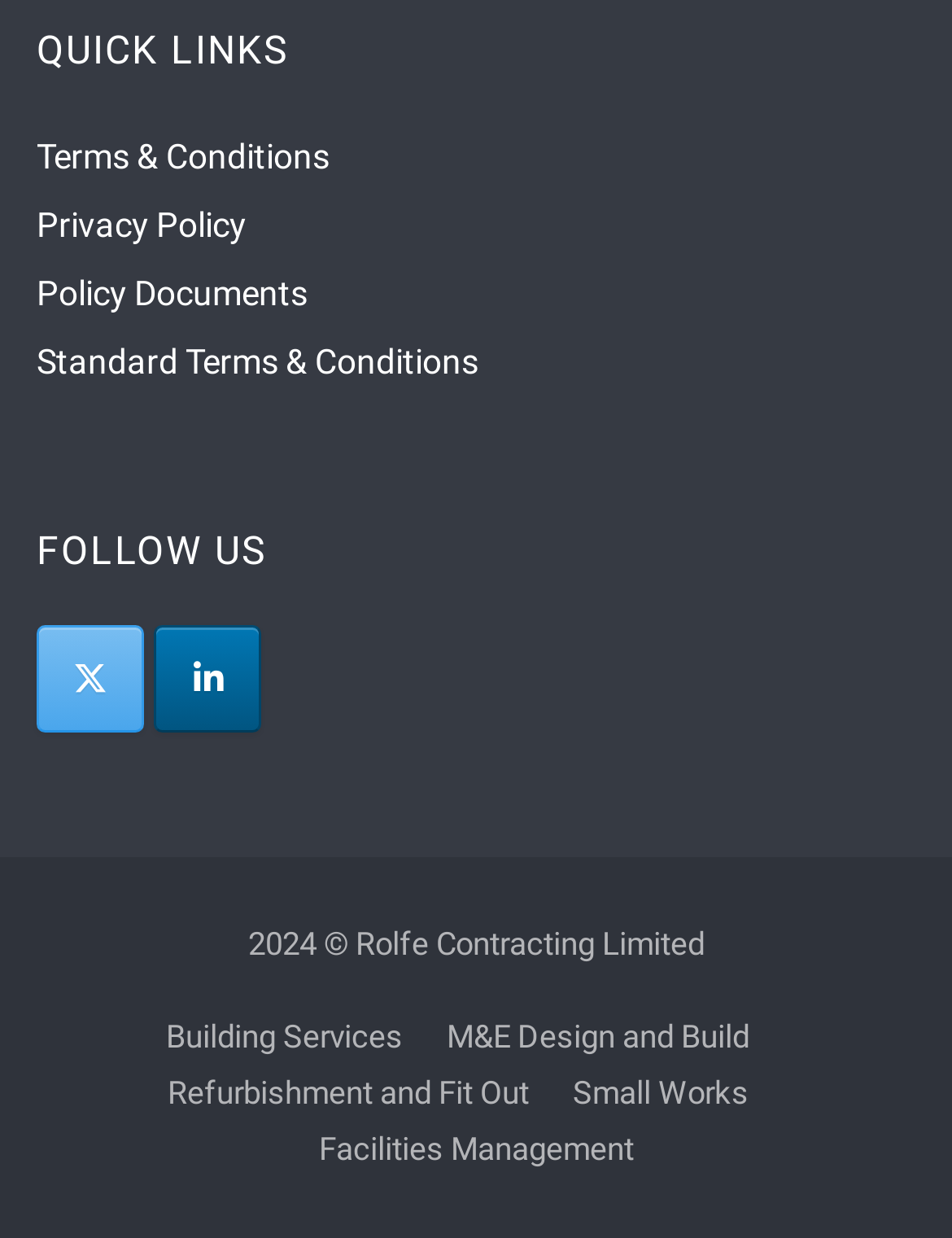Identify the bounding box coordinates of the region that needs to be clicked to carry out this instruction: "Explore Facilities Management". Provide these coordinates as four float numbers ranging from 0 to 1, i.e., [left, top, right, bottom].

[0.335, 0.913, 0.665, 0.942]